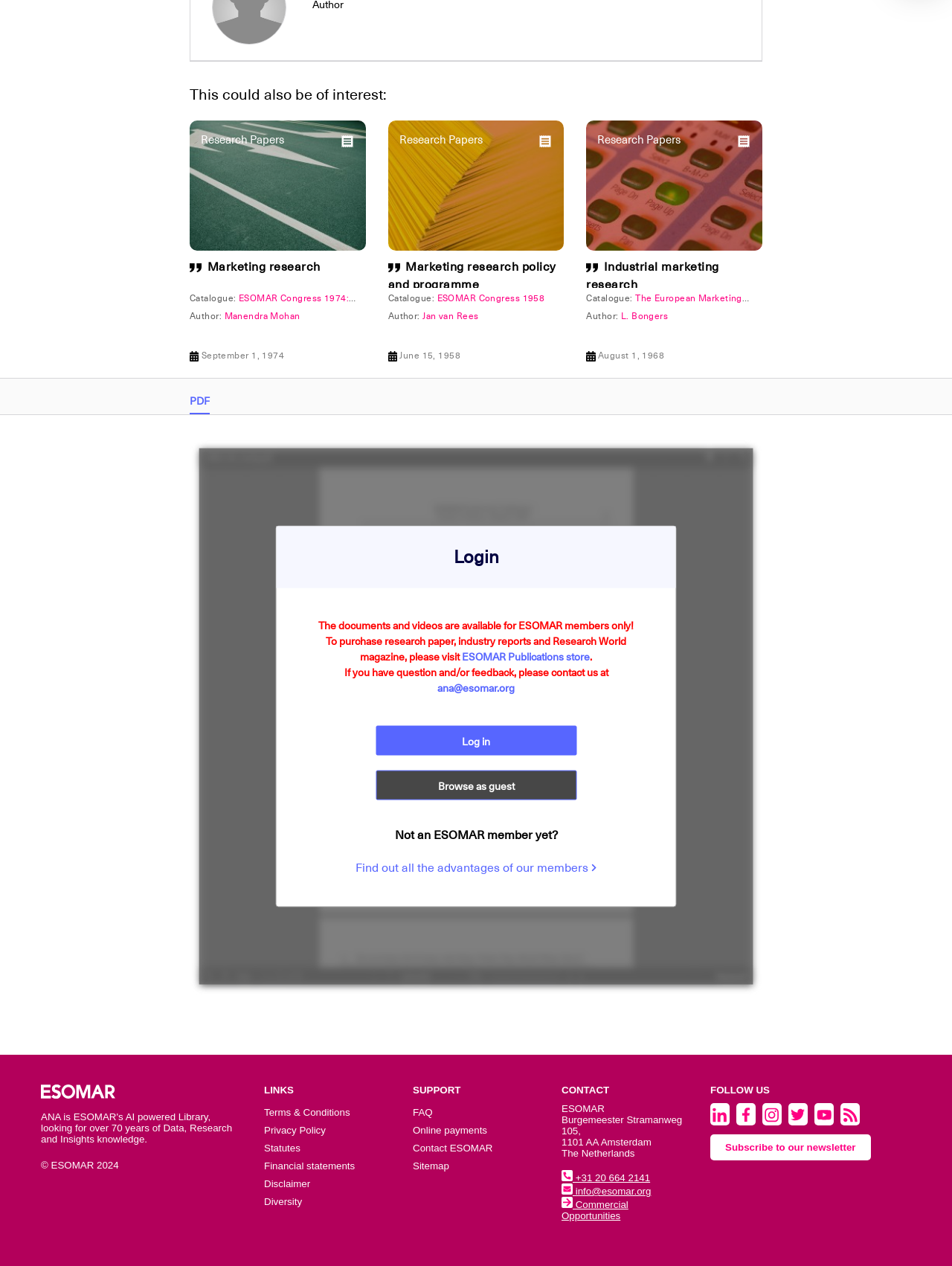How many research papers are listed?
Provide a detailed and well-explained answer to the question.

I counted the number of 'Research Papers' headings on the webpage, and there are 6 of them, each corresponding to a different research paper.